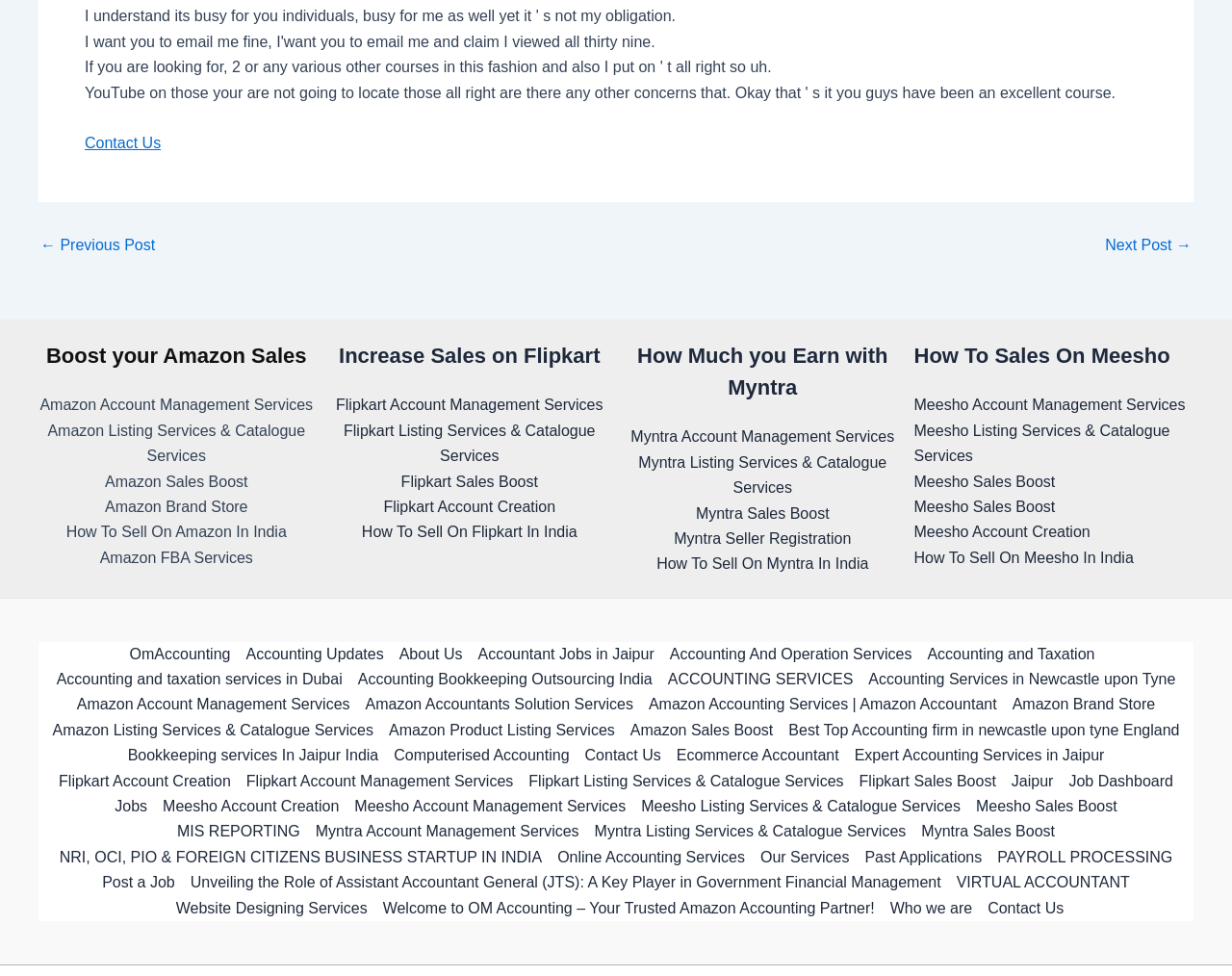Specify the bounding box coordinates of the area to click in order to follow the given instruction: "Learn about How To Sell On Myntra In India."

[0.533, 0.569, 0.705, 0.586]